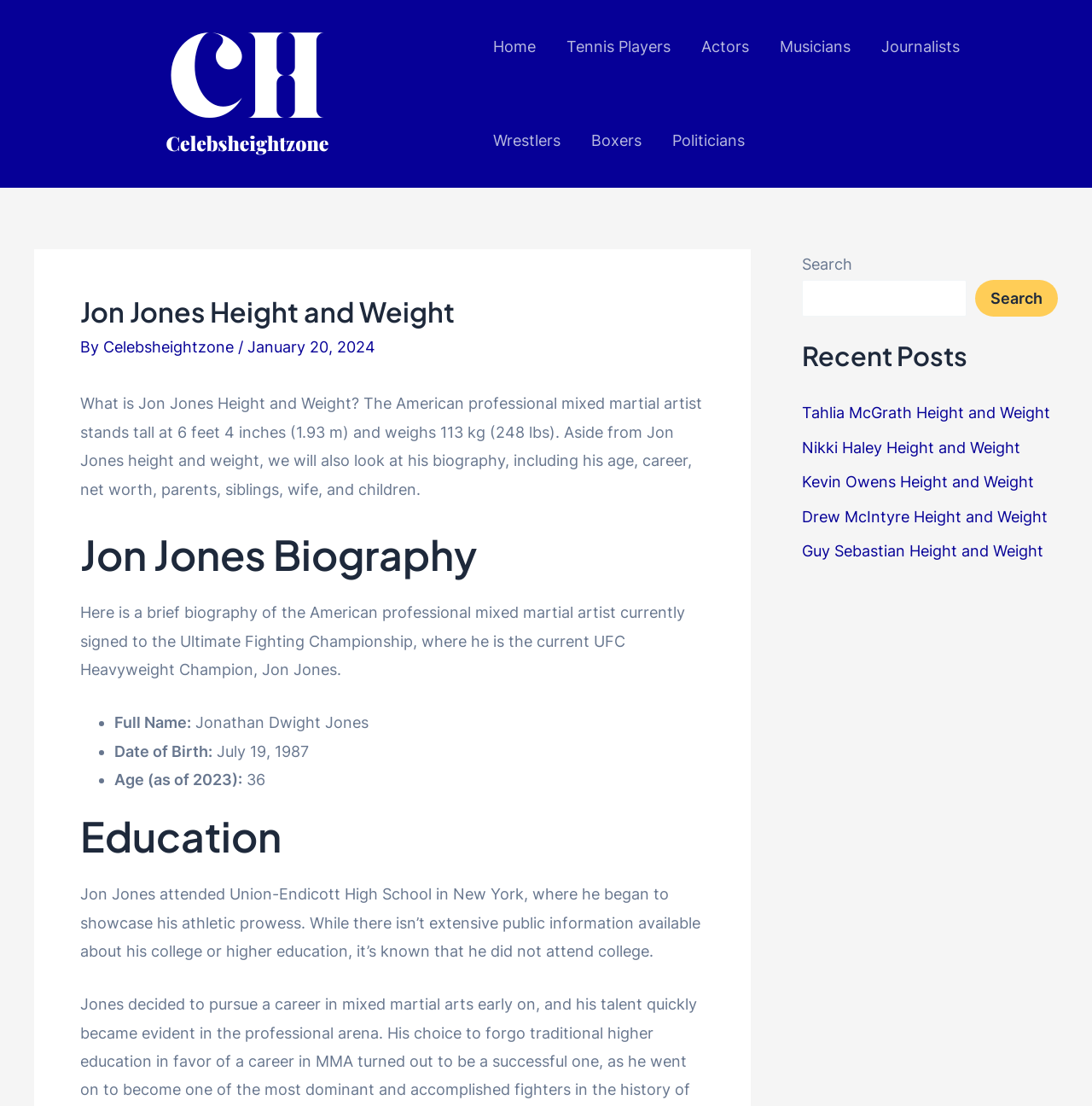Create a detailed summary of the webpage's content and design.

The webpage is about Jon Jones, an American professional mixed martial artist, and provides information about his height, weight, biography, and other personal details. 

At the top left corner, there is a logo of Celebsheightzone, which is a link to the website's homepage. Next to the logo, there is a navigation menu with links to different categories such as Home, Tennis Players, Actors, Musicians, Journalists, Wrestlers, Boxers, and Politicians.

Below the navigation menu, there is a header section with a heading that reads "Jon Jones Height and Weight" followed by a brief description of Jon Jones. The description mentions his height, weight, and profession as a mixed martial artist.

Under the header section, there is a section dedicated to Jon Jones' biography. This section provides information about his age, career, net worth, parents, siblings, wife, and children. 

The biography section is divided into several subheadings, including "Jon Jones Biography", "Education", and others. Each subheading is followed by a brief description or list of information related to the topic. For example, under "Jon Jones Biography", there is a list of information about his full name, date of birth, and age. Under "Education", there is a brief description of his high school and college education.

On the right side of the webpage, there is a search bar with a search button. Below the search bar, there is a section titled "Recent Posts" that lists links to other articles about celebrities' heights and weights.

Overall, the webpage is well-organized and easy to navigate, with clear headings and concise descriptions that provide information about Jon Jones' personal and professional life.